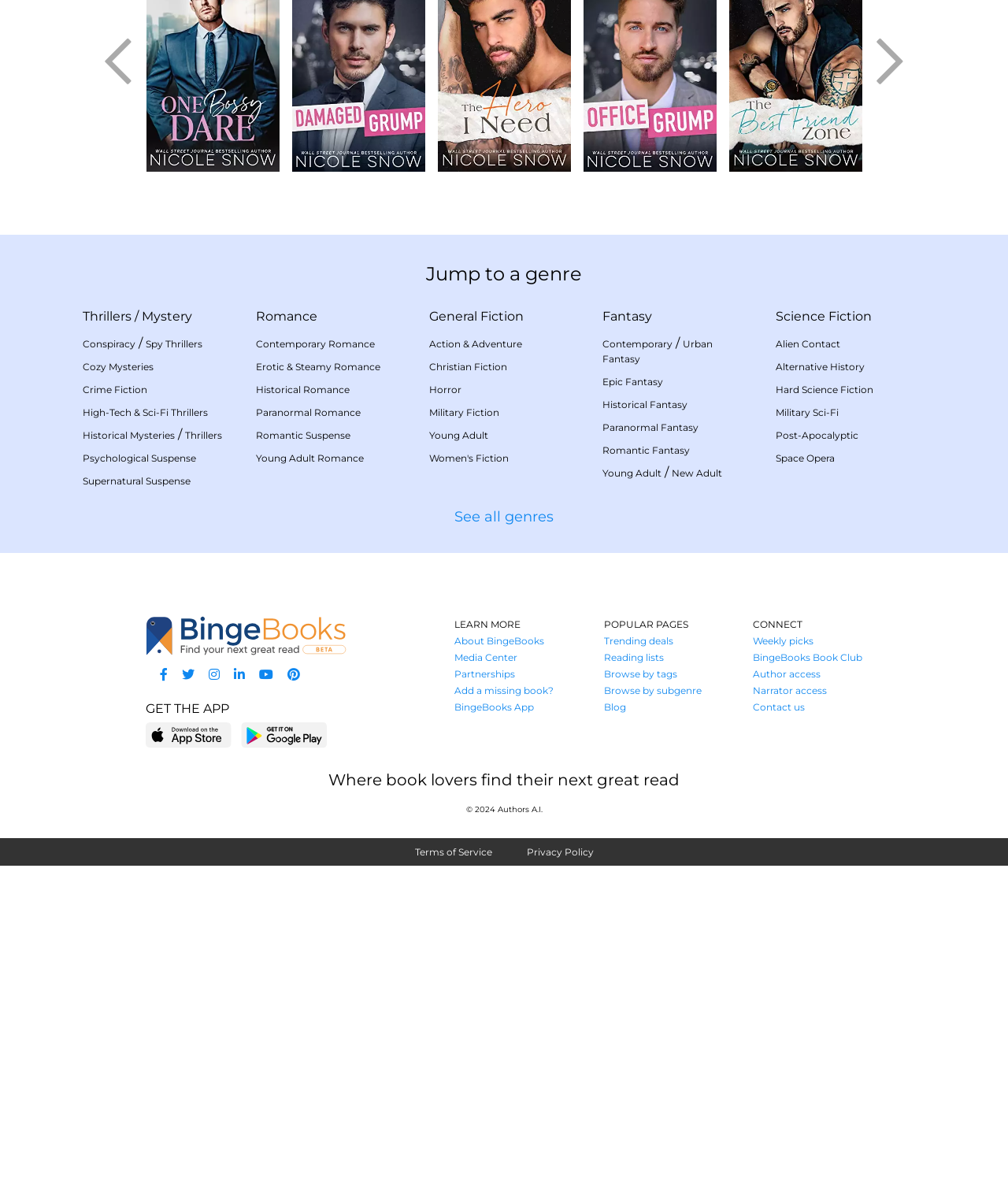Please determine the bounding box coordinates for the UI element described here. Use the format (top-left x, top-left y, bottom-right x, bottom-right y) with values bounded between 0 and 1: Browse by subgenre

[0.599, 0.847, 0.696, 0.857]